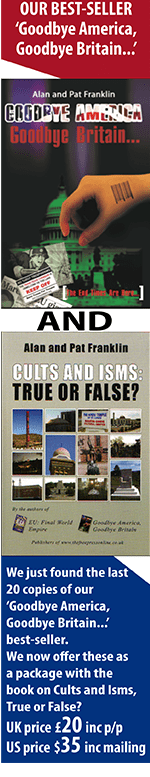Please provide a comprehensive response to the question below by analyzing the image: 
What is the price of purchasing both books in the UK?

The promotional text at the bottom of the image outlines a special offer: purchasing both books for a price of £20 in the UK or $35 in the U.S., which includes mailing costs.